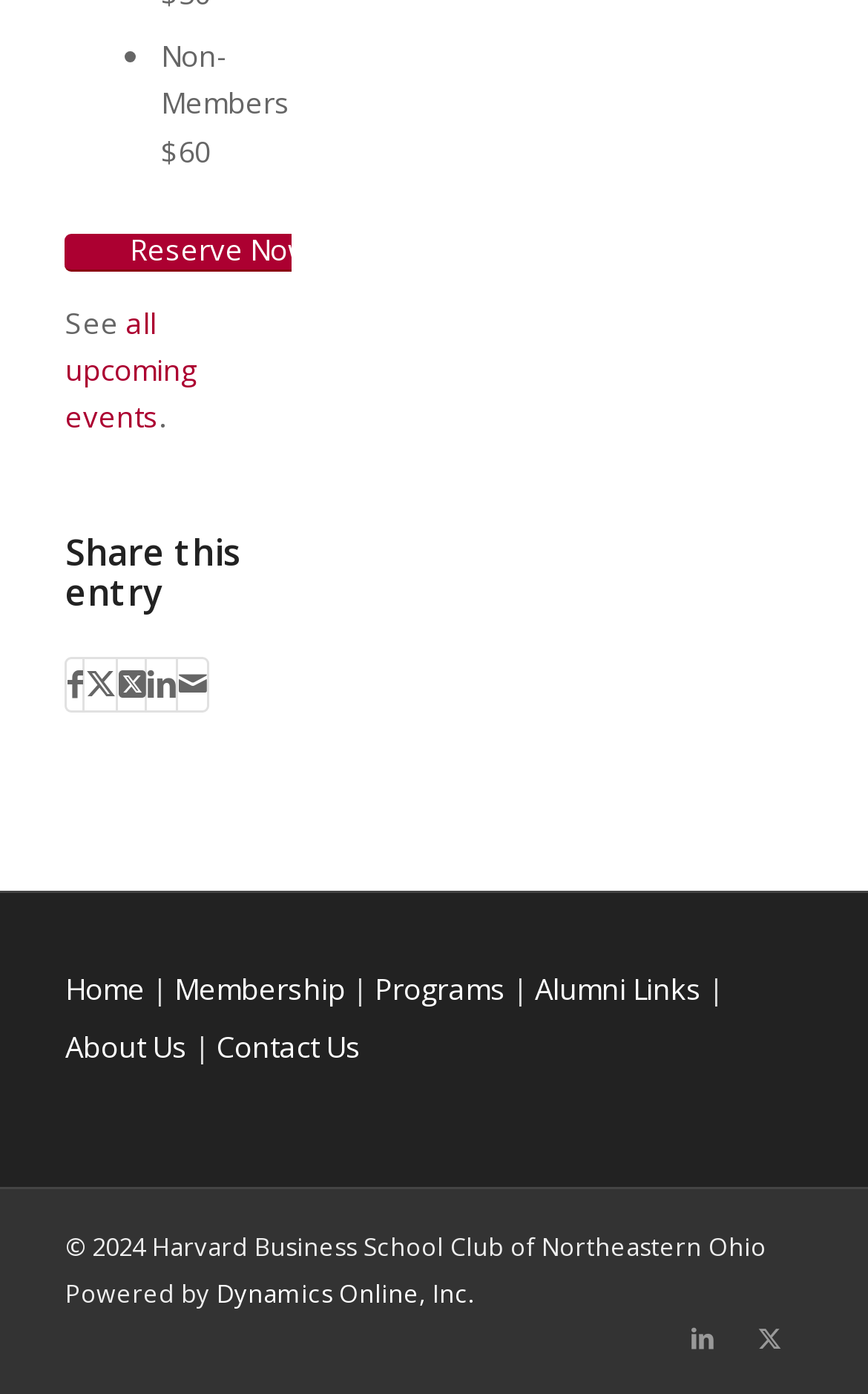Please find and report the bounding box coordinates of the element to click in order to perform the following action: "Contact us". The coordinates should be expressed as four float numbers between 0 and 1, in the format [left, top, right, bottom].

[0.249, 0.736, 0.416, 0.764]